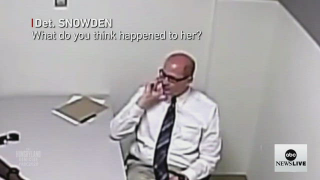Using details from the image, please answer the following question comprehensively:
What is the tone of the discussion?

The caption describes the background as neutral with minimal decor, emphasizing the seriousness of the discussion taking place, which suggests that the tone of the conversation is serious and solemn.